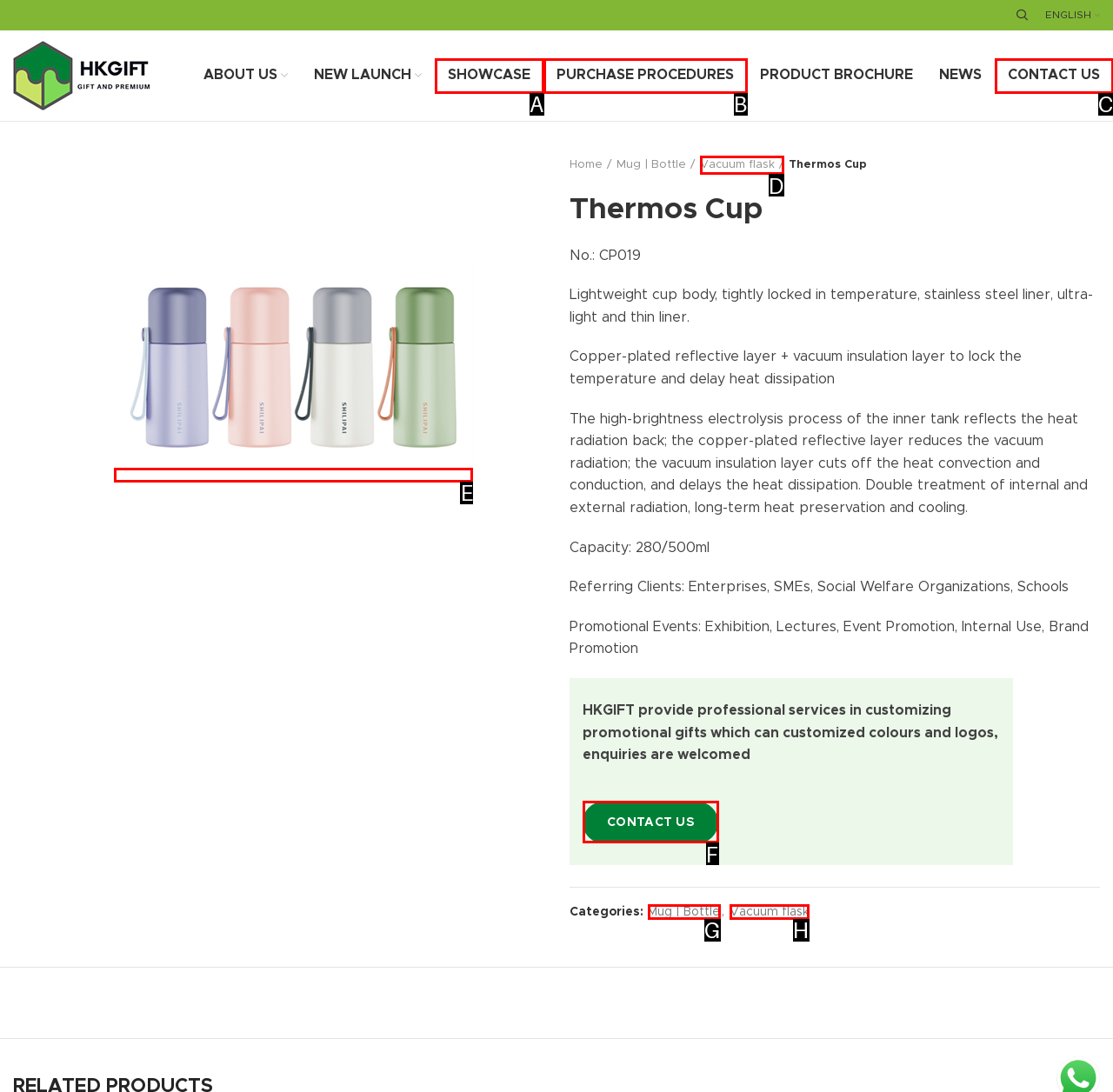Pick the HTML element that should be clicked to execute the task: Click on Vacuum flask
Respond with the letter corresponding to the correct choice.

D